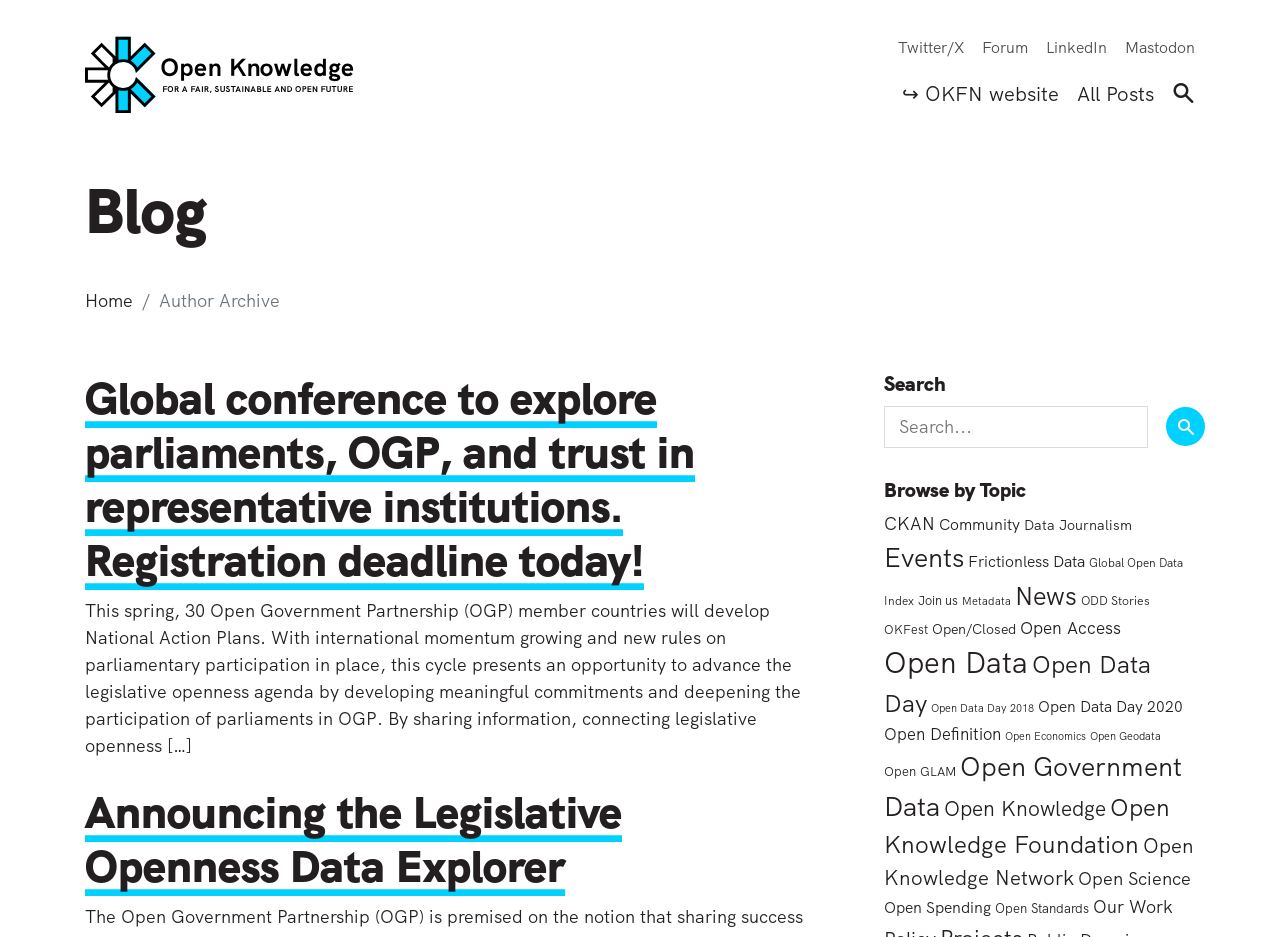What is the purpose of the search bar?
Please answer using one word or phrase, based on the screenshot.

To search posts